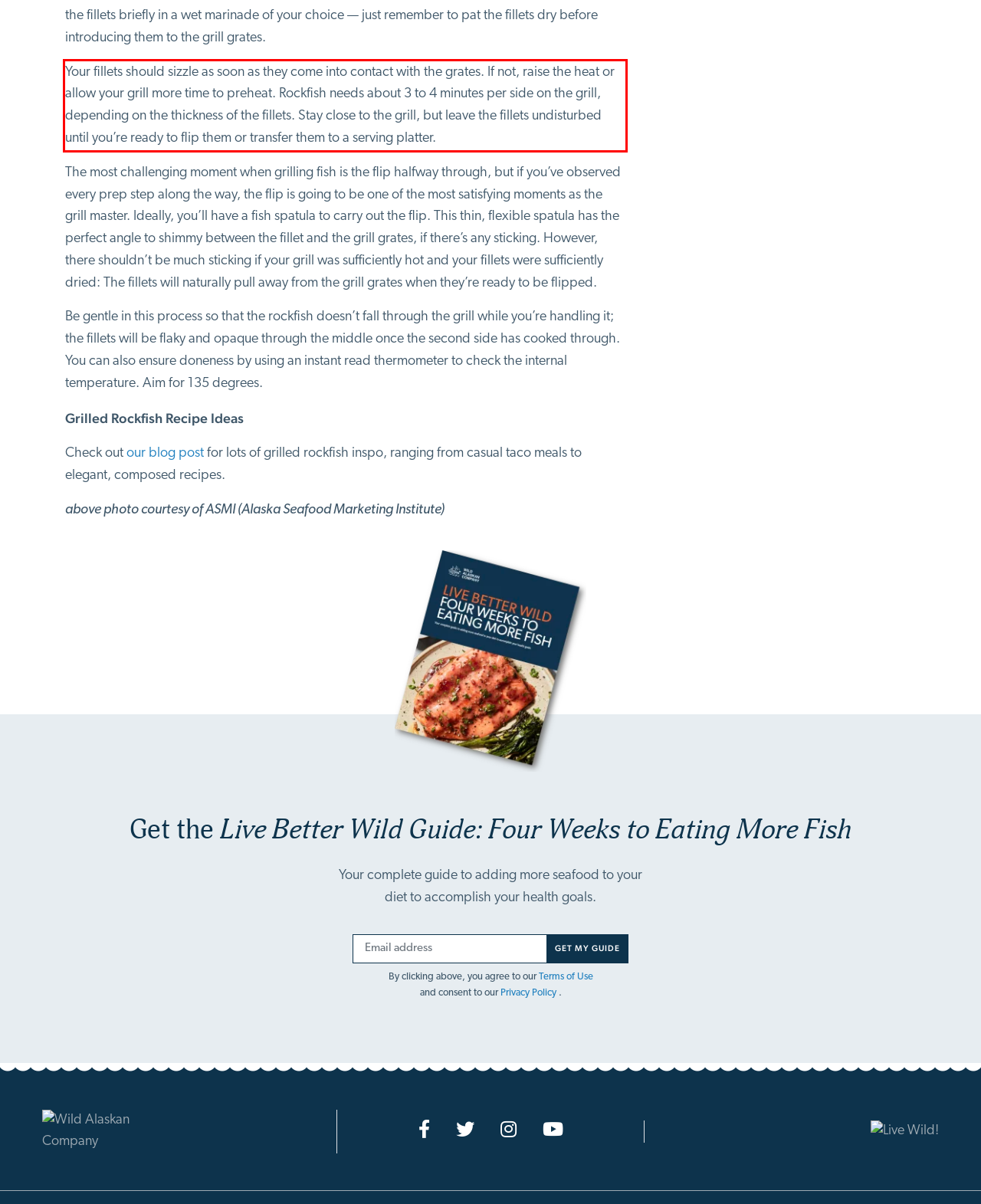Within the screenshot of a webpage, identify the red bounding box and perform OCR to capture the text content it contains.

Your fillets should sizzle as soon as they come into contact with the grates. If not, raise the heat or allow your grill more time to preheat. Rockfish needs about 3 to 4 minutes per side on the grill, depending on the thickness of the fillets. Stay close to the grill, but leave the fillets undisturbed until you’re ready to flip them or transfer them to a serving platter.